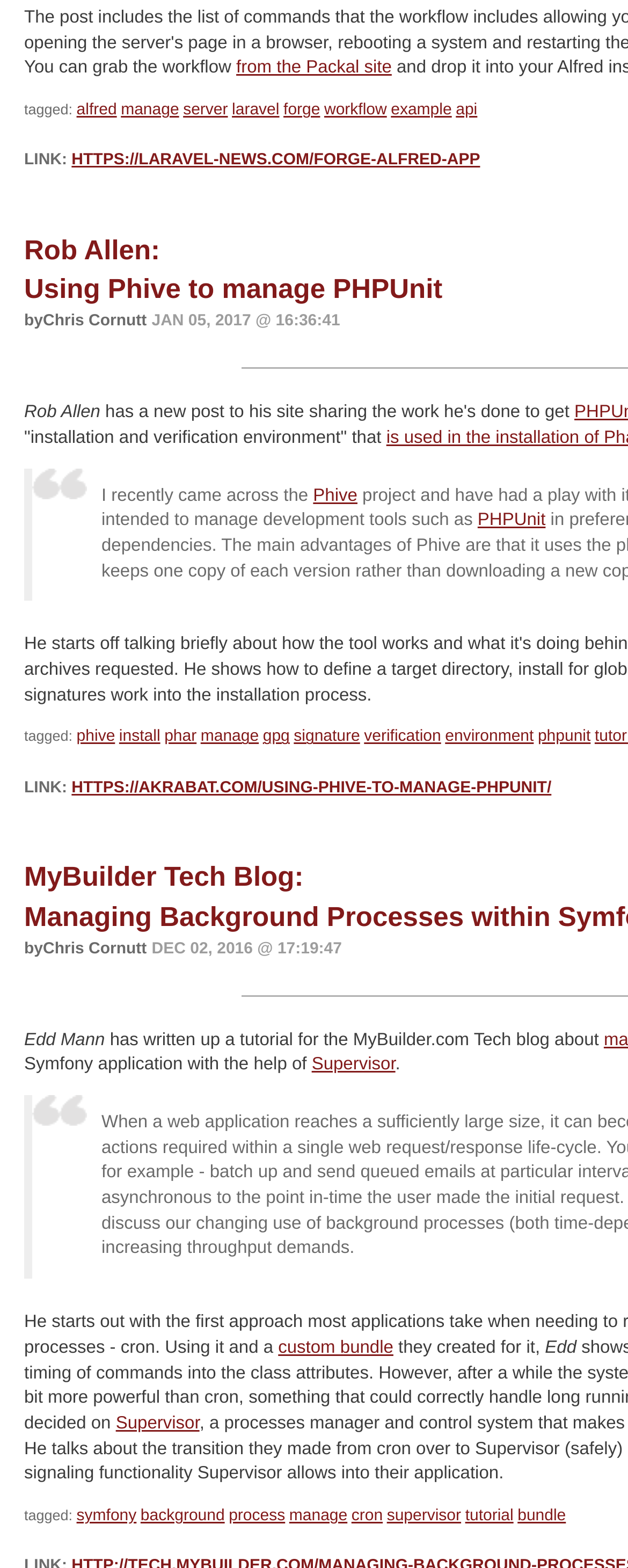Identify the coordinates of the bounding box for the element described below: "process". Return the coordinates as four float numbers between 0 and 1: [left, top, right, bottom].

[0.364, 0.961, 0.454, 0.973]